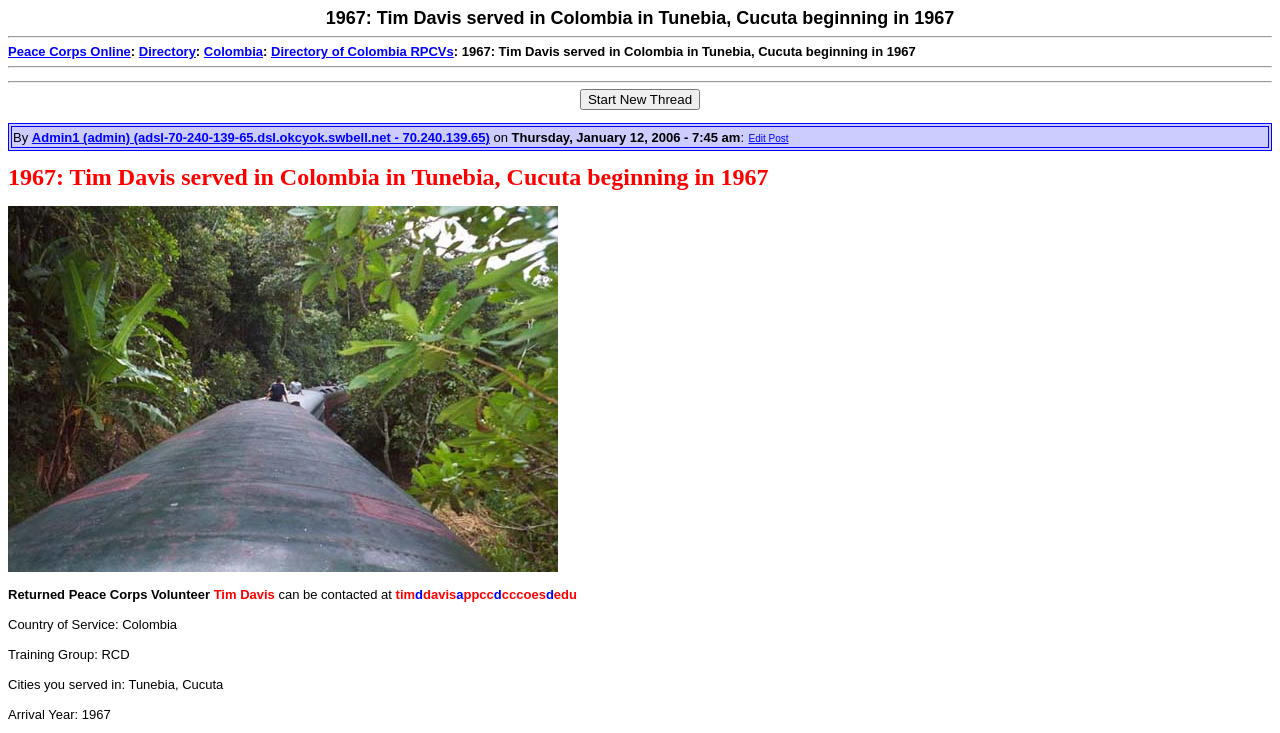Generate an in-depth caption that captures all aspects of the webpage.

The webpage is about Peace Corps Online, specifically featuring Tim Davis who served in Colombia from 1967. At the top, there is a horizontal separator followed by a row of links, including "Peace Corps Online", "Directory", "Colombia", and "Directory of Colombia RPCVs". Below this row, there is another horizontal separator.

On the left side, there is a table with a single row containing information about the post, including the author "Admin1 (admin)" and a link to "Edit Post". Below this table, there is a large block of text repeating the title "1967: Tim Davis served in Colombia in Tunebia, Cucuta beginning in 1967". 

To the right of this text block, there is a large image with the same title. Below the image, there are several lines of text providing more information about Tim Davis, including his contact email address and details about his service, such as the country, training group, cities served, and arrival year.